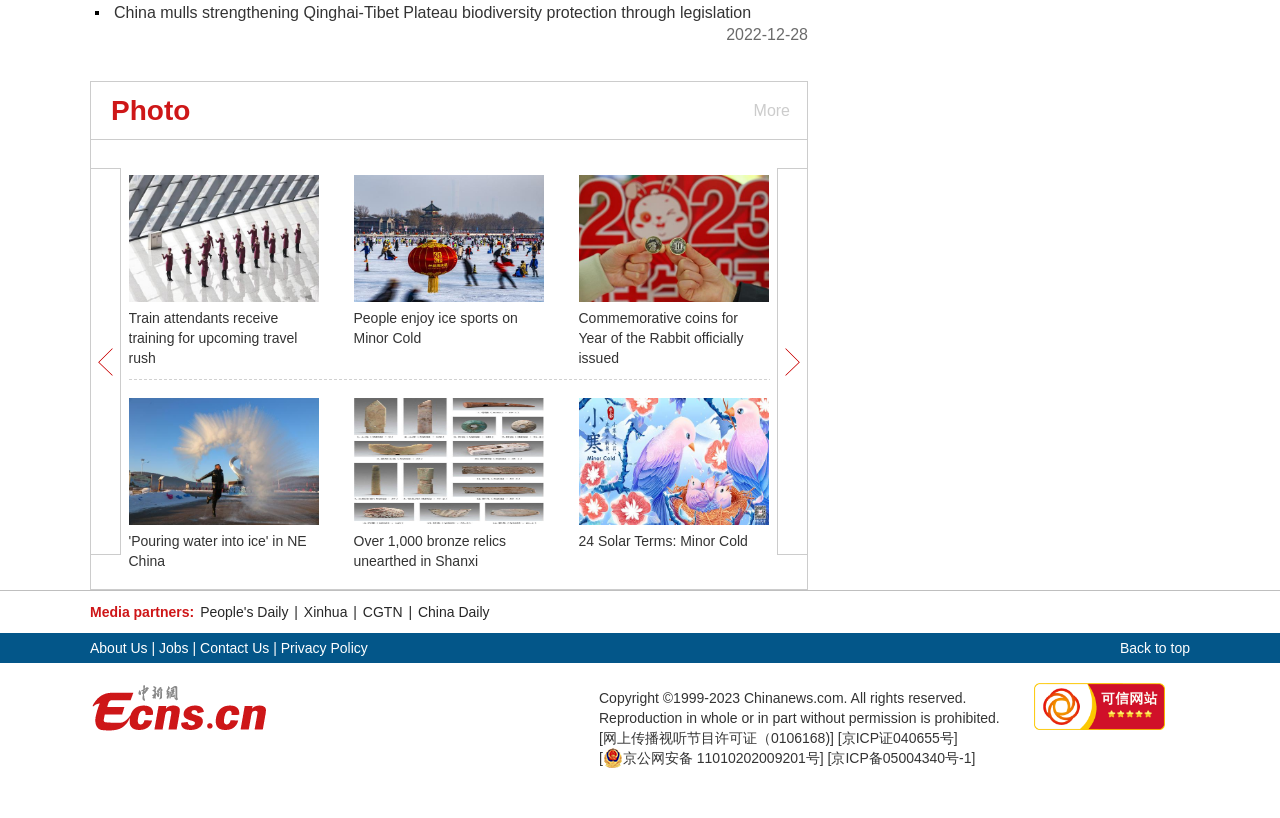Utilize the details in the image to thoroughly answer the following question: What is the copyright year range of this webpage?

The copyright information at the bottom of the webpage states 'Copyright ©1999-2023 Chinanews.com. All rights reserved.', which indicates that the copyright year range is from 1999 to 2023.